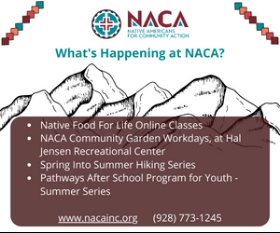What is the purpose of the graphic?
Based on the visual content, answer with a single word or a brief phrase.

To encourage community engagement